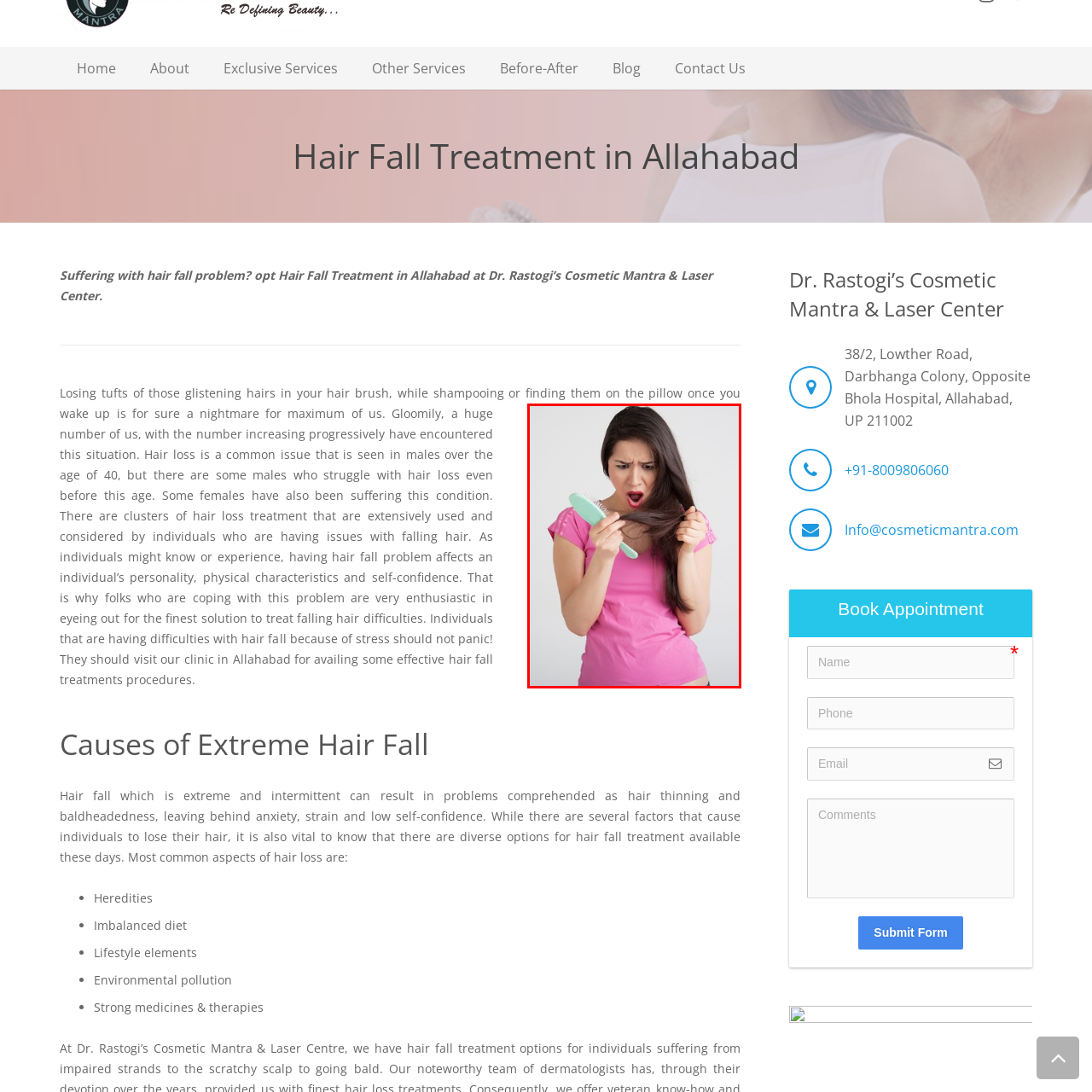View the area enclosed by the red box, What is the woman holding in her hand? Respond using one word or phrase.

hairbrush